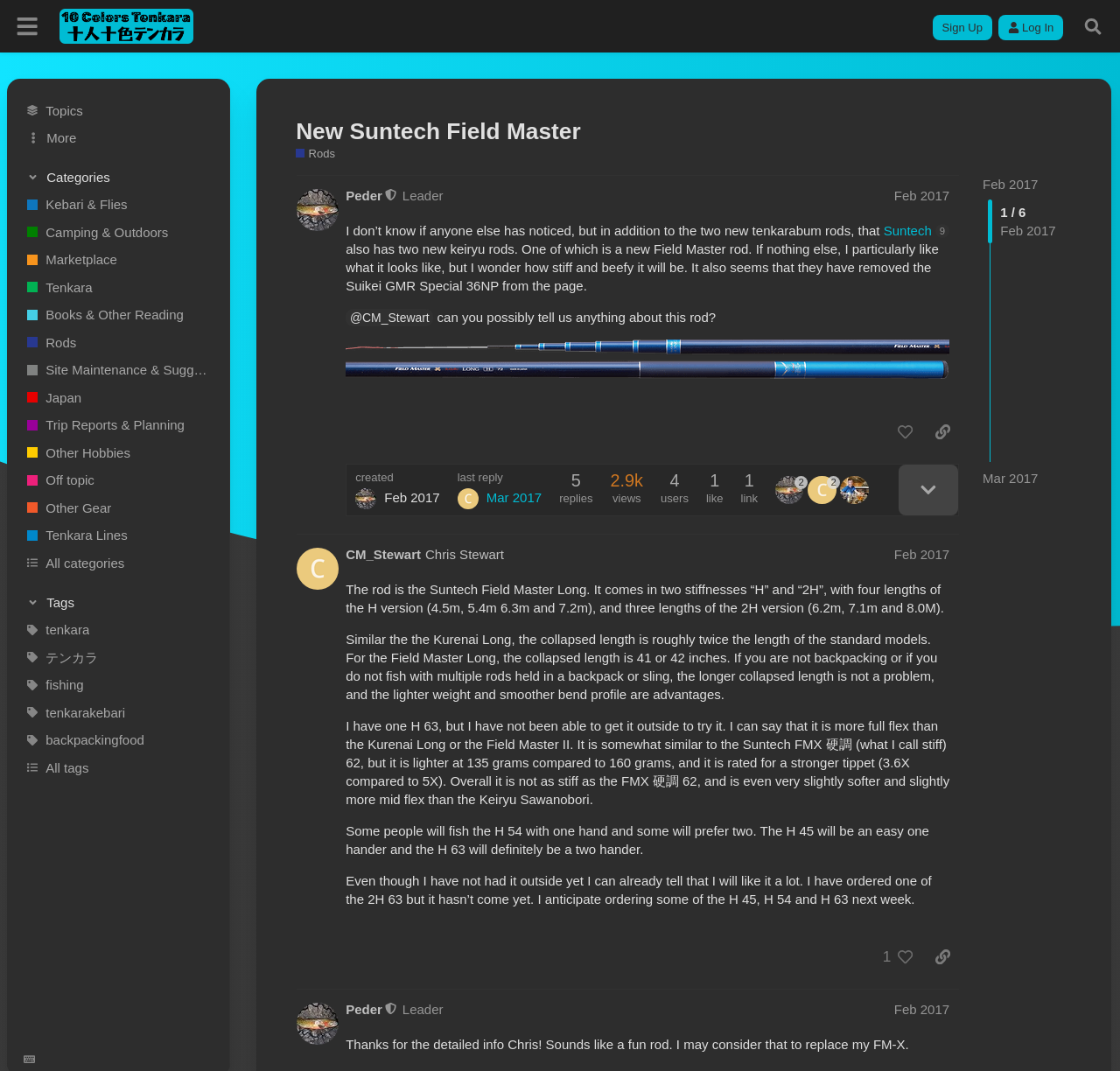Pinpoint the bounding box coordinates of the area that must be clicked to complete this instruction: "Click the 'Sidebar' button".

[0.008, 0.007, 0.041, 0.042]